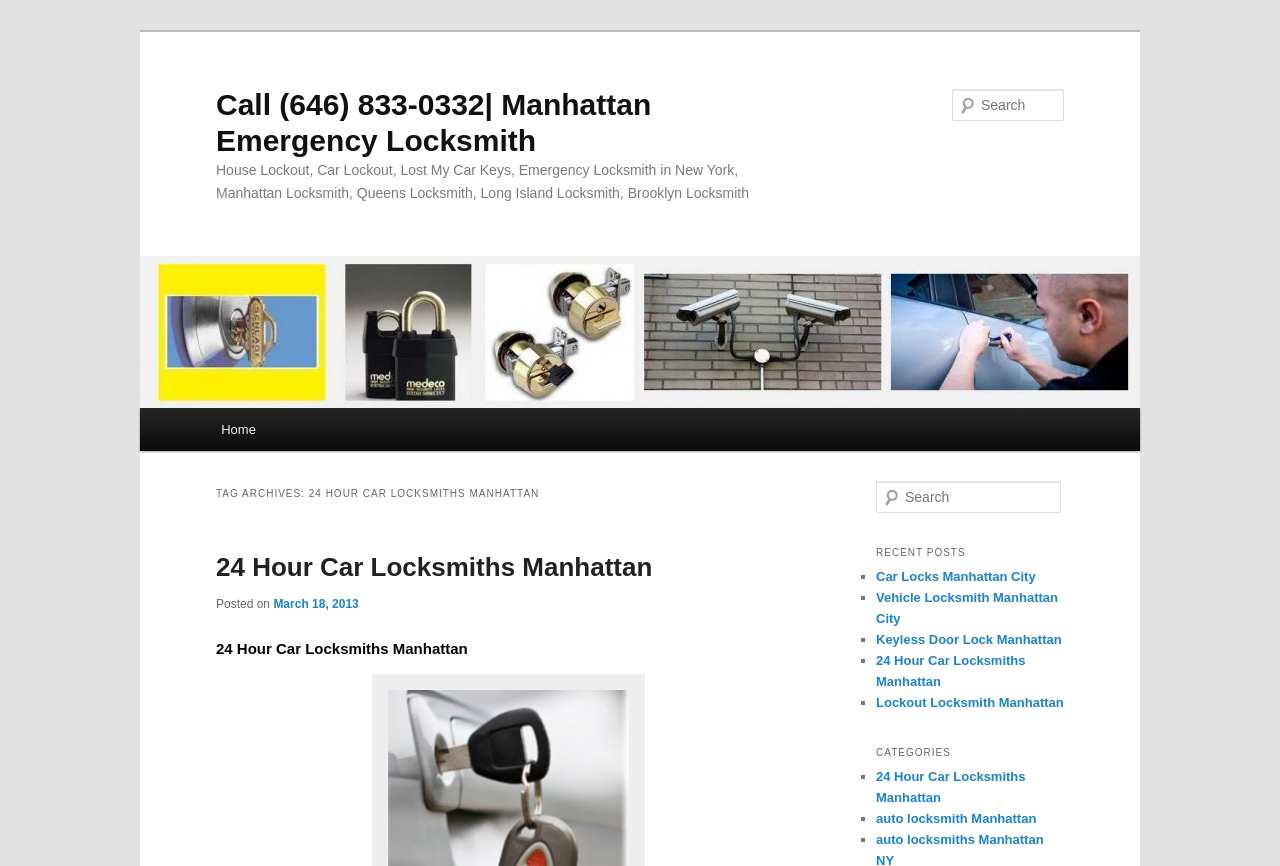What services are offered by the locksmith company?
Using the image, provide a concise answer in one word or a short phrase.

House Lockout, Car Lockout, Lost My Car Keys, Emergency Locksmith